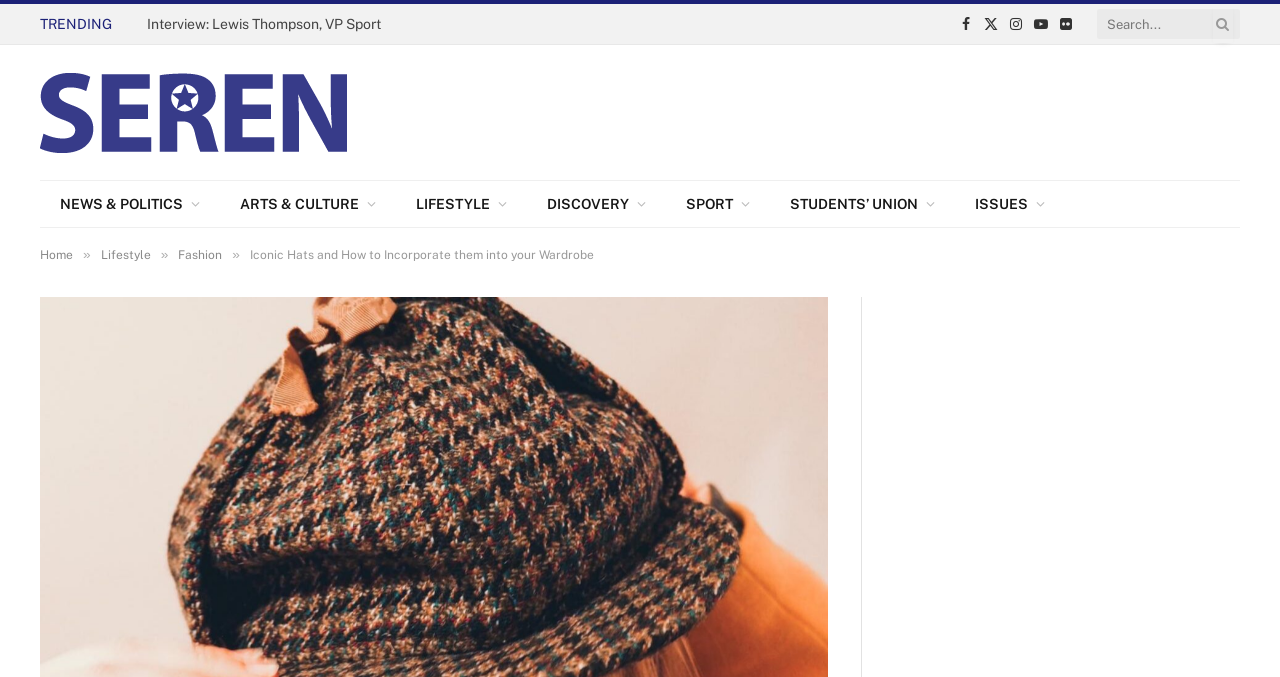Give a one-word or phrase response to the following question: How many categories are present in the main navigation menu?

7